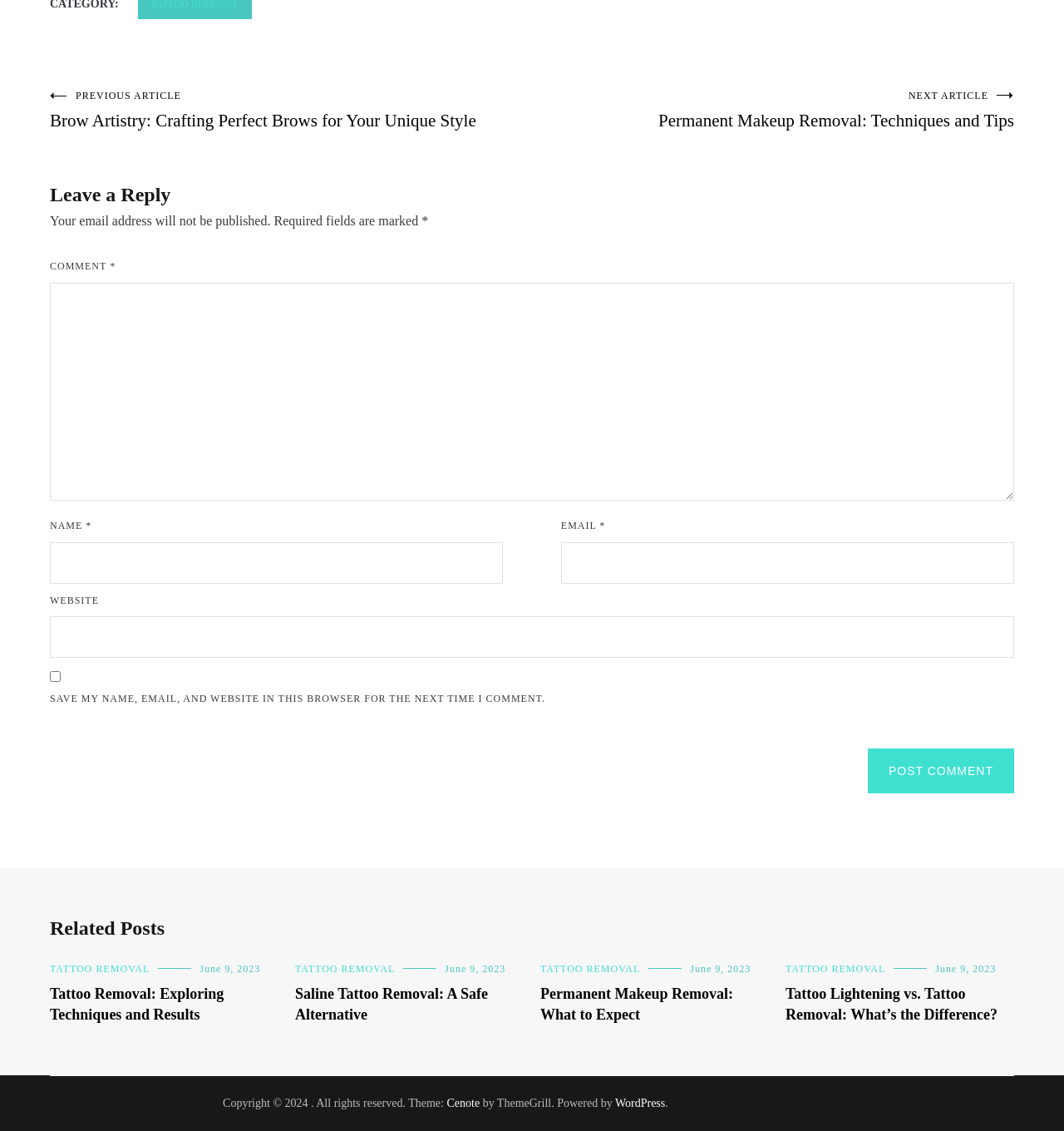Kindly respond to the following question with a single word or a brief phrase: 
What is the required information to leave a comment?

Name, email, and comment